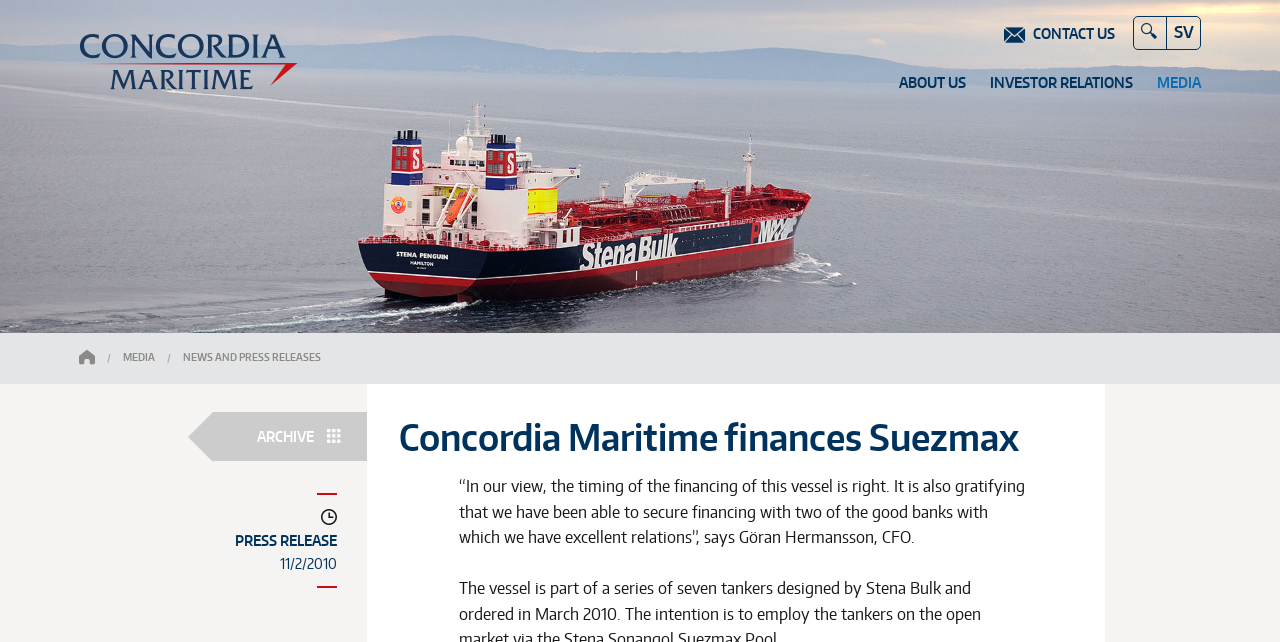What is the position of Göran Hermansson?
Answer the question with detailed information derived from the image.

I found the position of Göran Hermansson by looking at the quote in the StaticText element that ends with 'says Göran Hermansson, CFO.' This indicates that Göran Hermansson is the Chief Financial Officer.